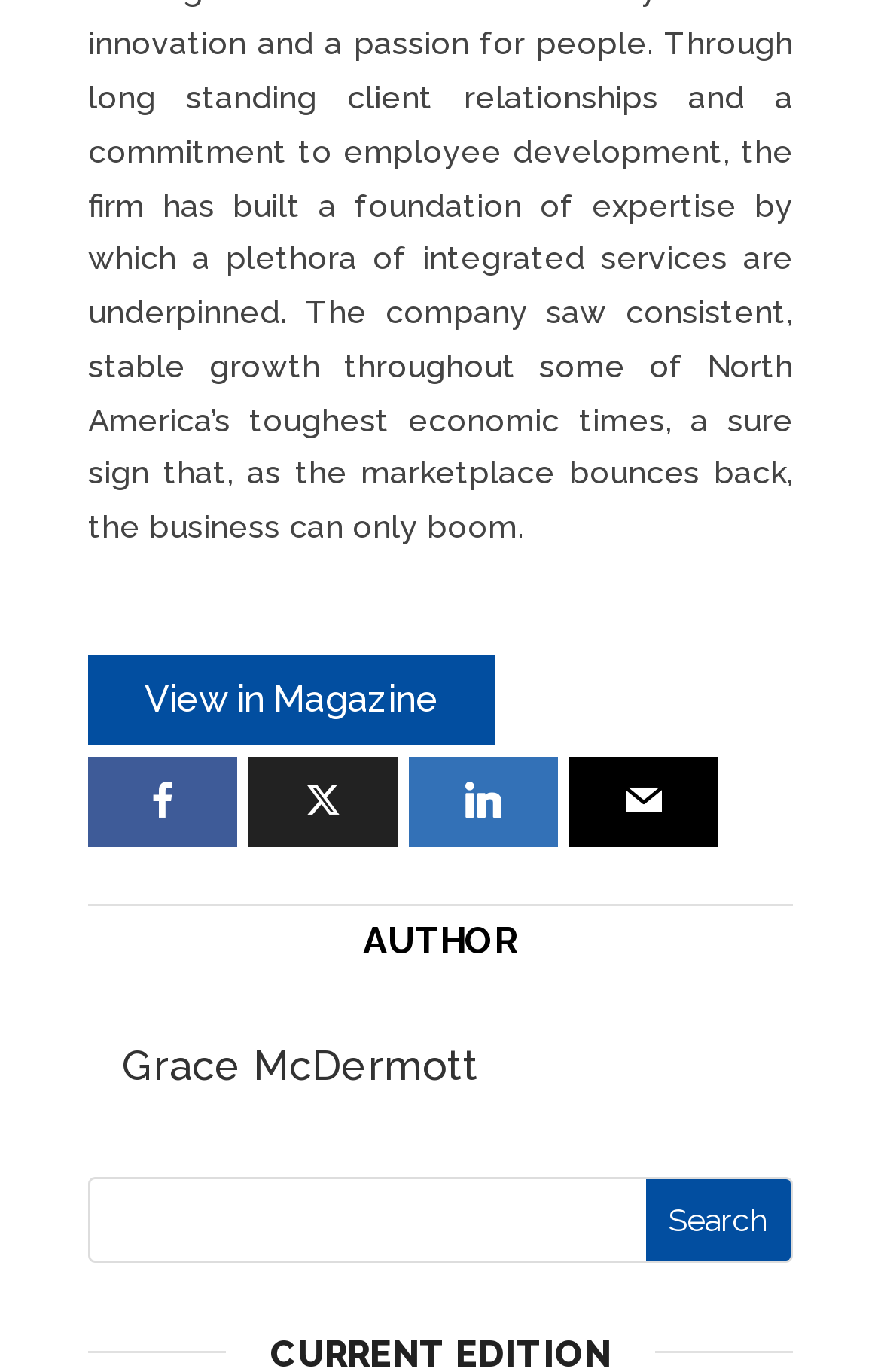How many social media links are present?
Please ensure your answer is as detailed and informative as possible.

There are four social media links present, represented by the Unicode characters '', '', '', and ''.